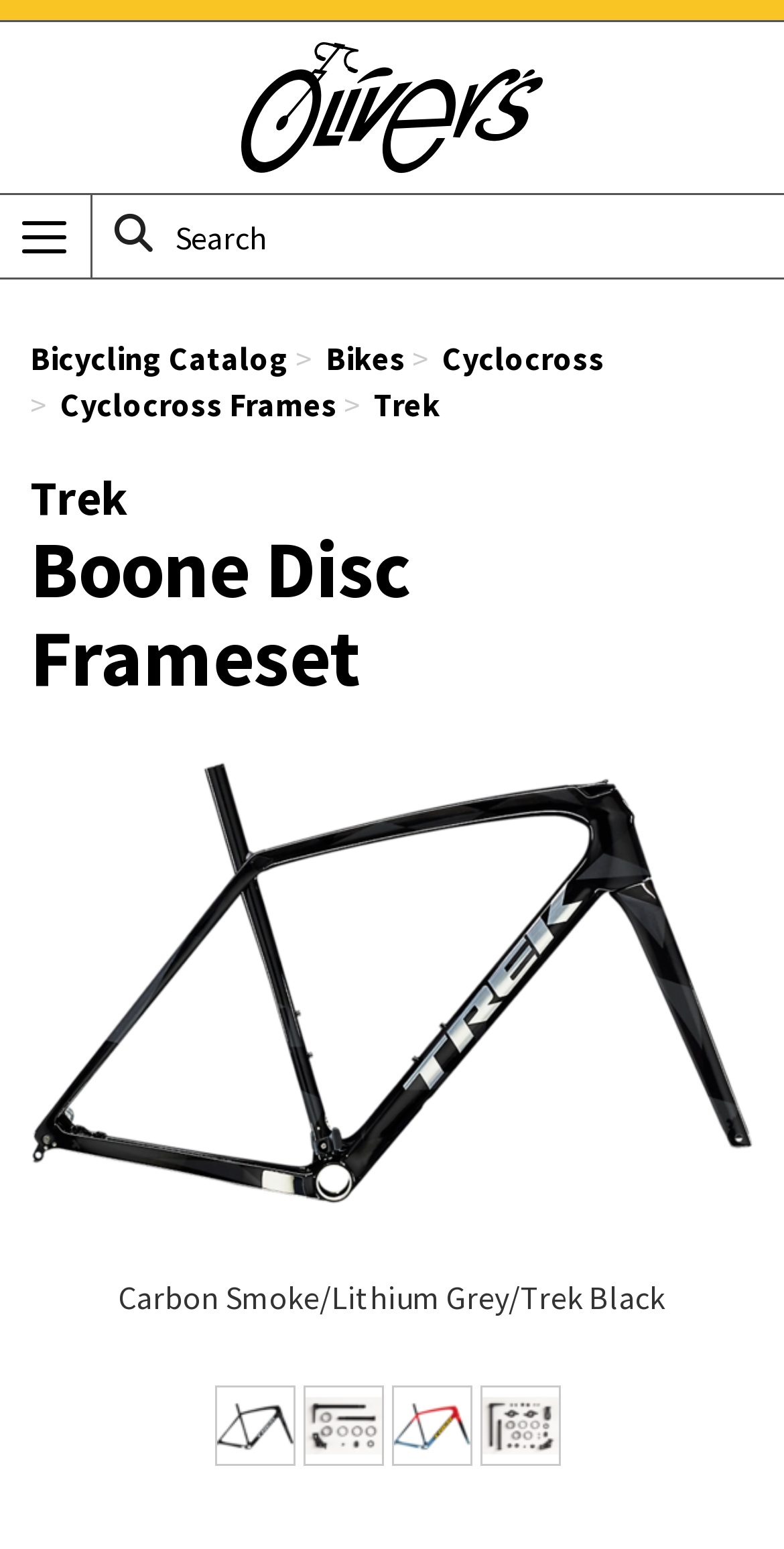Create a full and detailed caption for the entire webpage.

The webpage is about the Trek Boone Disc Frameset, a product from Oliver's Cycle Sports. At the top left, there is a link to the Oliver's Cycle Sports Home Page, accompanied by an image of the same name. Next to it, there is a toggle navigation button. 

Below the top section, there is a layout table with a group of elements, including a search function. The search function consists of a static text "Search", a search button with a magnifying glass icon, and a search textbox. 

To the right of the search function, there are several links, including "Bicycling Catalog", "Bikes", "Cyclocross", "Cyclocross Frames", and "Trek". 

Below these links, there is a header section with a heading that reads "Trek Boone Disc Frameset". Below the heading, there is a large image of the Trek Boone Disc Frameset in Carbon Smoke/Lithium Grey/Trek Black color. 

At the bottom of the page, there are four smaller images, each showing the Trek Boone Disc Frameset in different colors: Carbon Smoke/Lithium Grey/Trek Black, and Radioactive Red to Navy to Teal Fade.